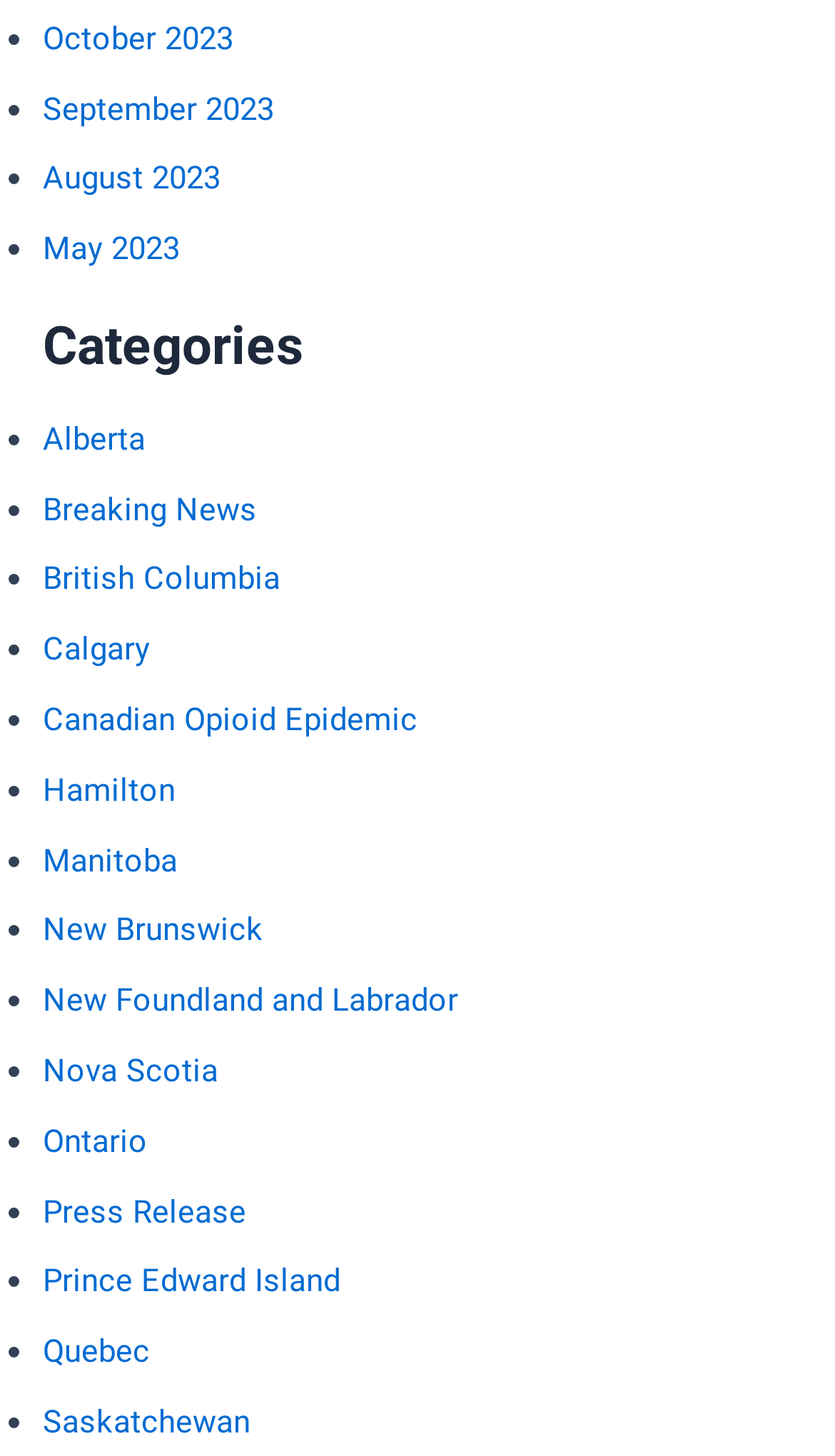Identify the bounding box coordinates for the element you need to click to achieve the following task: "Check Press Release". Provide the bounding box coordinates as four float numbers between 0 and 1, in the form [left, top, right, bottom].

[0.051, 0.819, 0.295, 0.845]